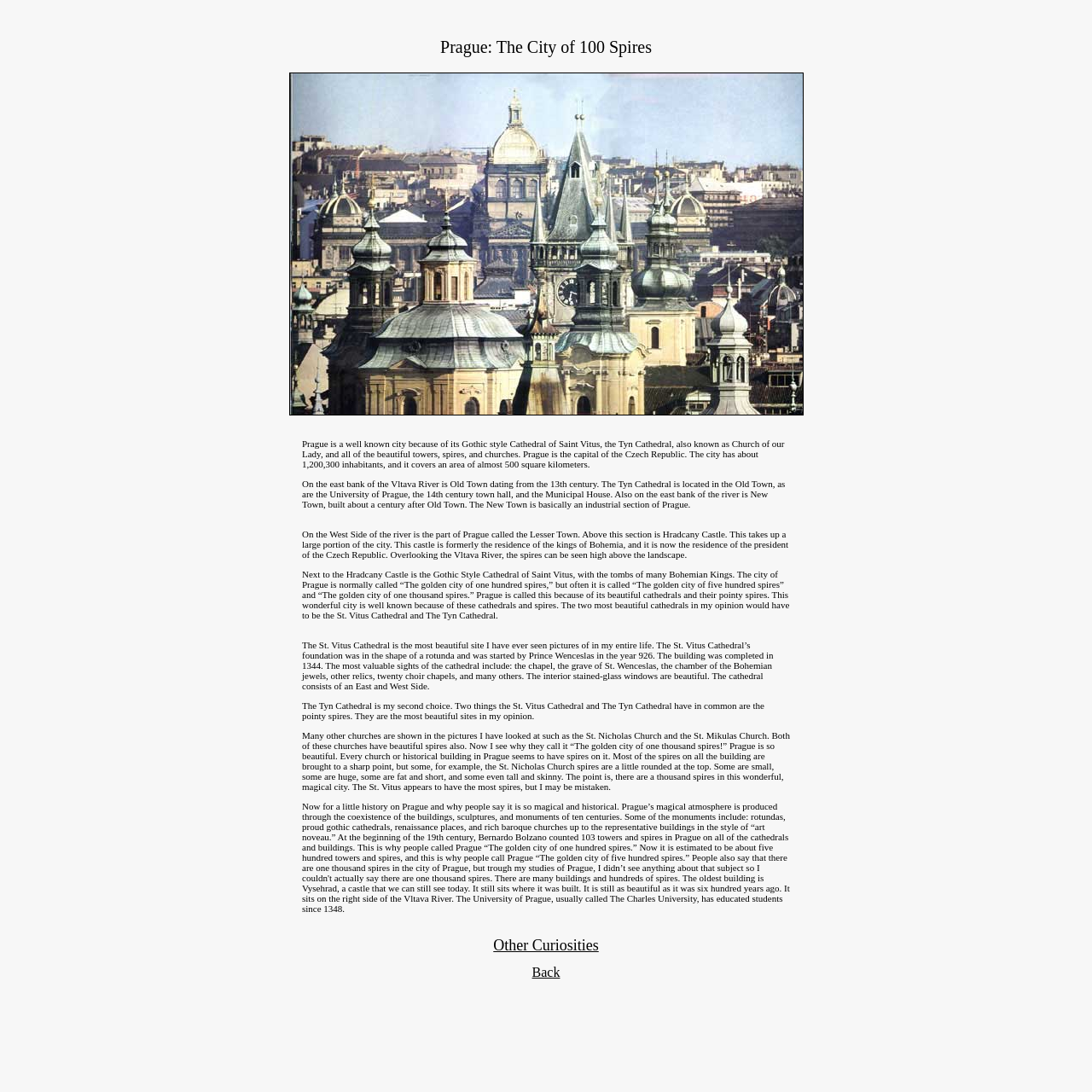What is the capital of the Czech Republic?
Look at the webpage screenshot and answer the question with a detailed explanation.

According to the text, 'Prague is the capital of the Czech Republic.' This information is provided in the first paragraph of the webpage.